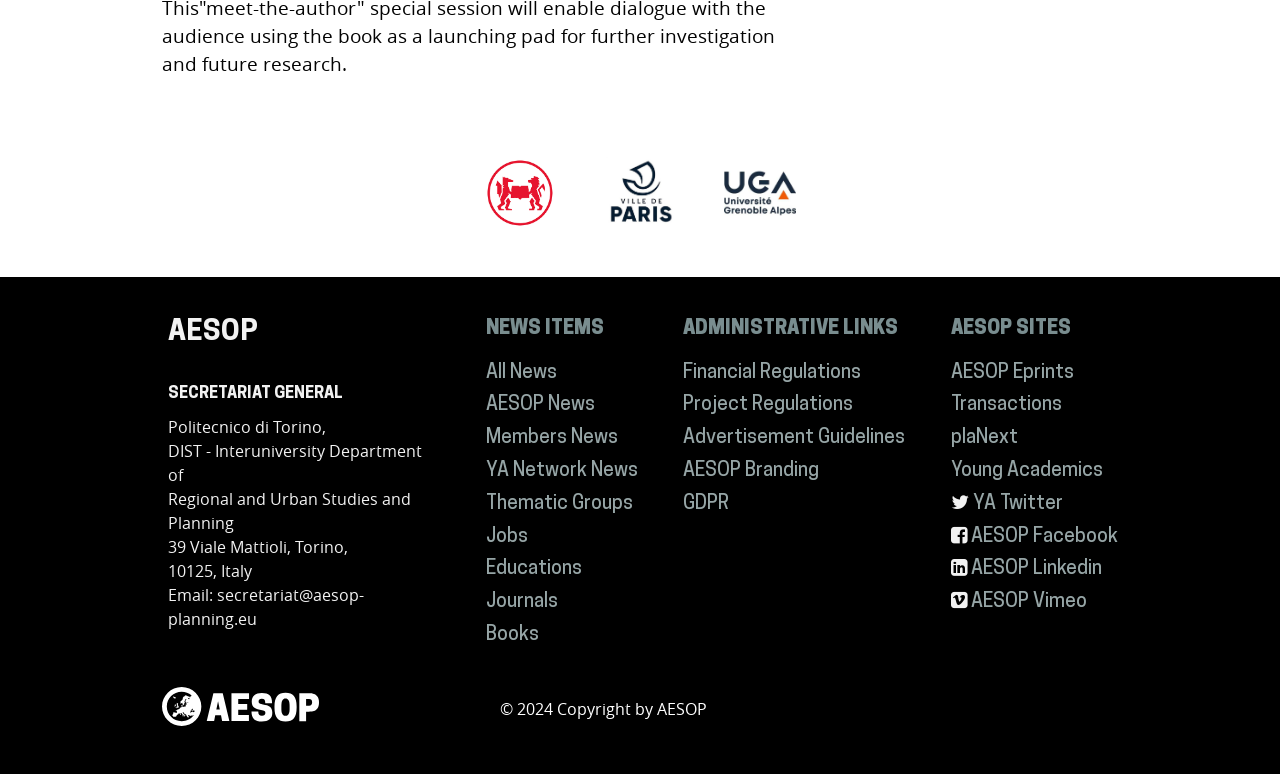What is the address of the organization?
Based on the image, respond with a single word or phrase.

39 Viale Mattioli, Torino, 10125, Italy